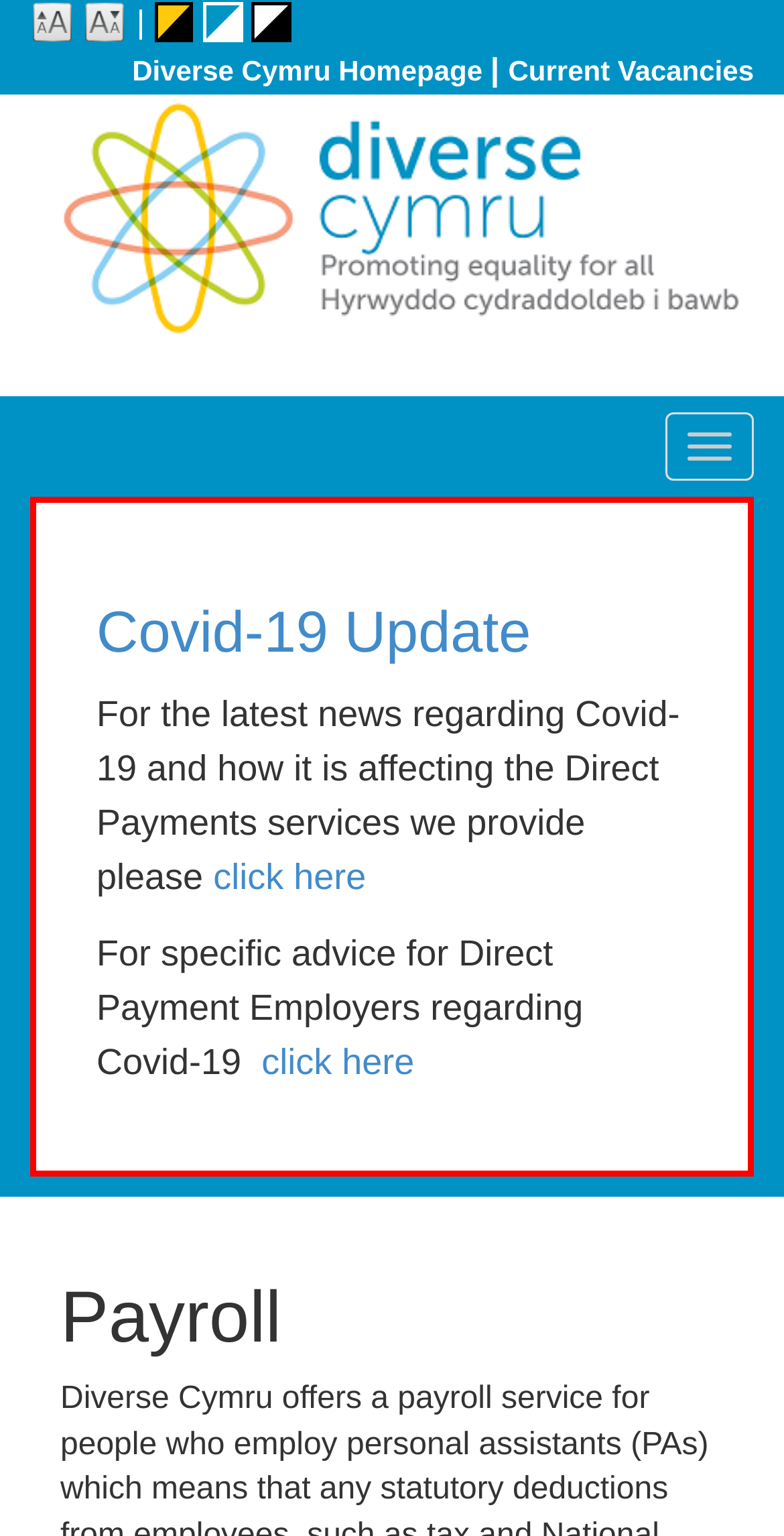Please identify the bounding box coordinates of where to click in order to follow the instruction: "Visit the Diverse Cymru Homepage".

[0.169, 0.035, 0.615, 0.056]